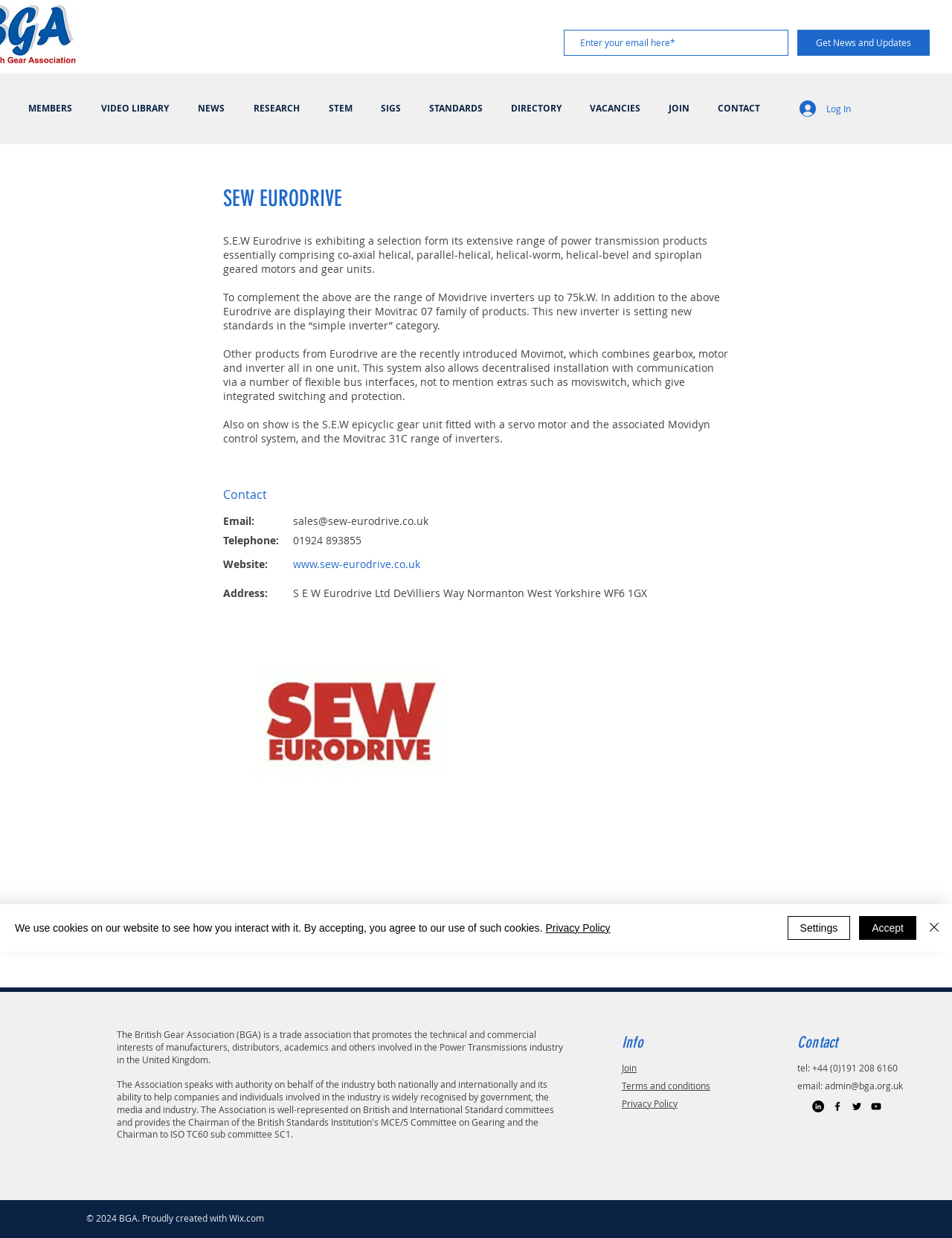Identify the bounding box for the UI element described as: "SIGS". The coordinates should be four float numbers between 0 and 1, i.e., [left, top, right, bottom].

[0.385, 0.073, 0.436, 0.103]